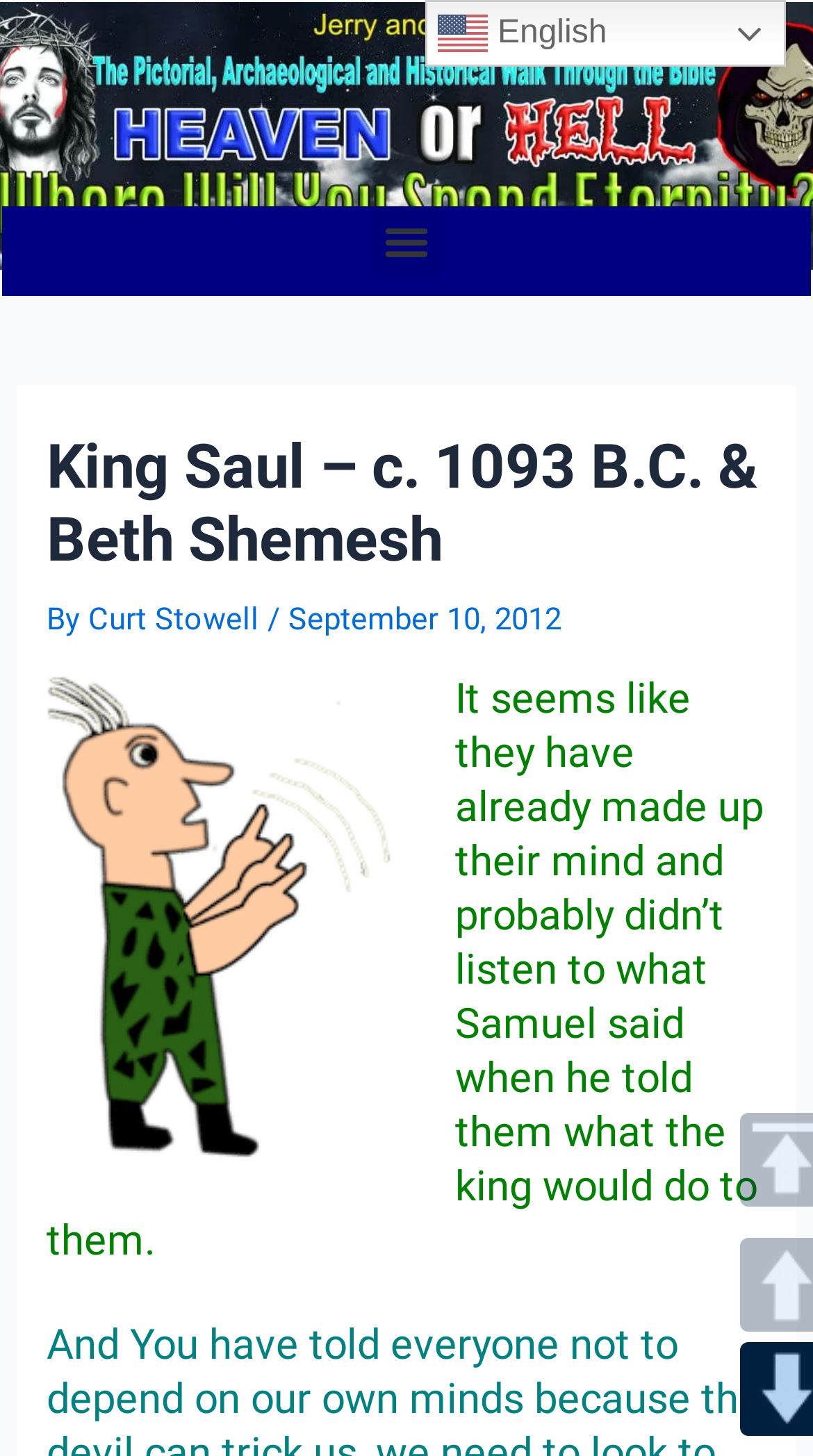Locate the UI element described as follows: "Menu". Return the bounding box coordinates as four float numbers between 0 and 1 in the order [left, top, right, bottom].

[0.458, 0.142, 0.542, 0.189]